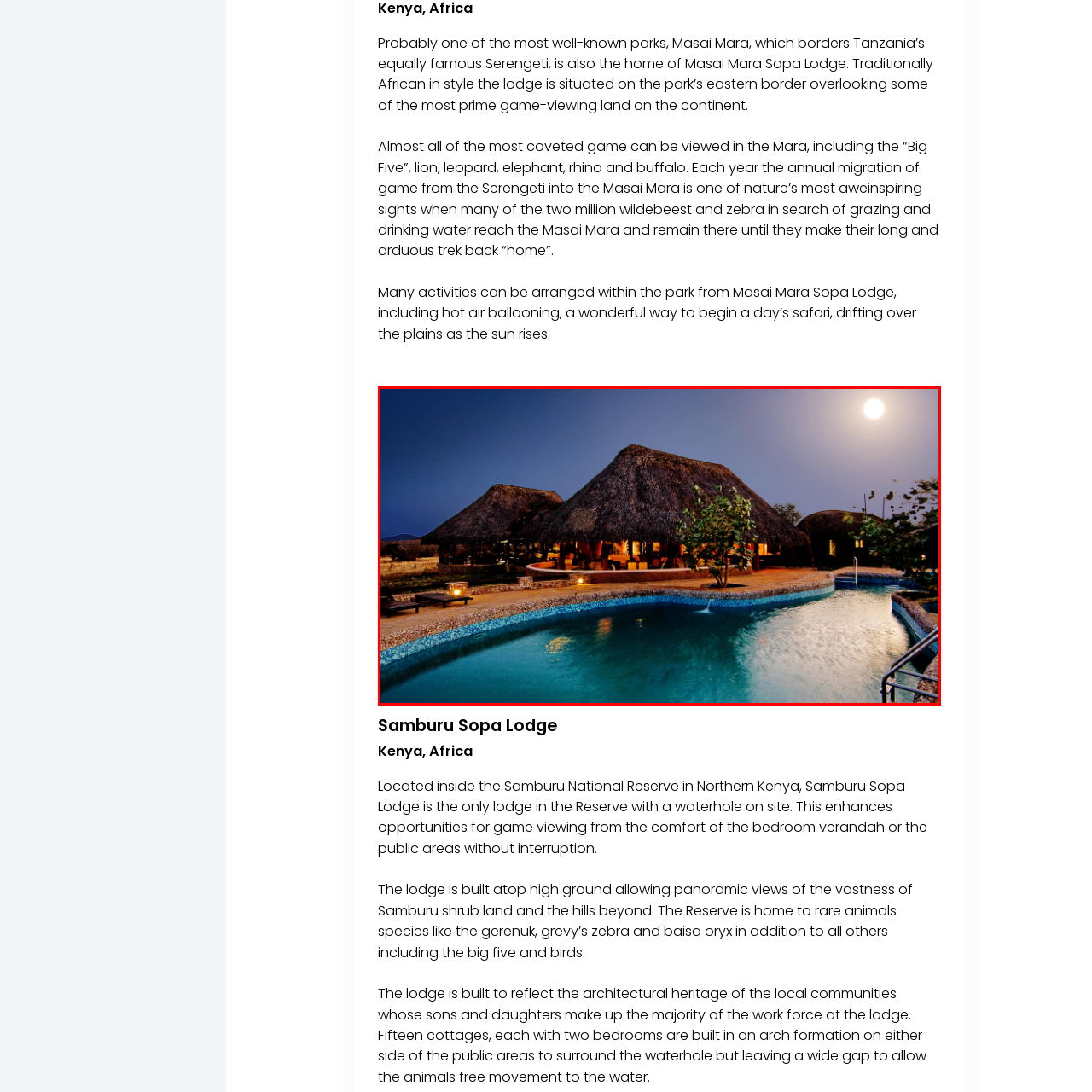Analyze and describe the image content within the red perimeter in detail.

This captivating image showcases the Samburu Sopa Lodge, located within the serene landscapes of Northern Kenya's Samburu National Reserve. The lodge is architecturally inspired by traditional African designs, featuring thatched roofs that blend harmoniously with the surrounding environment. 

A glimpse of the lodge reveals an inviting structure set against a tranquil backdrop, complemented by a sparkling swimming pool that reflects the starlit sky. The lush greenery surrounding the lodge enhances the natural beauty of the area, providing a picturesque scene that’s perfect for relaxation after a day of wildlife viewing. 

Guests at the lodge enjoy the unique opportunity to observe local wildlife from their verandahs, thanks to the lodge's proximity to a waterhole frequented by various animal species, including the renowned “Big Five.” The lodge's elevated position offers panoramic views of the expansive Samburu shrubland, making it a prime location for both relaxation and adventure in one of Africa's most celebrated wildlife regions.